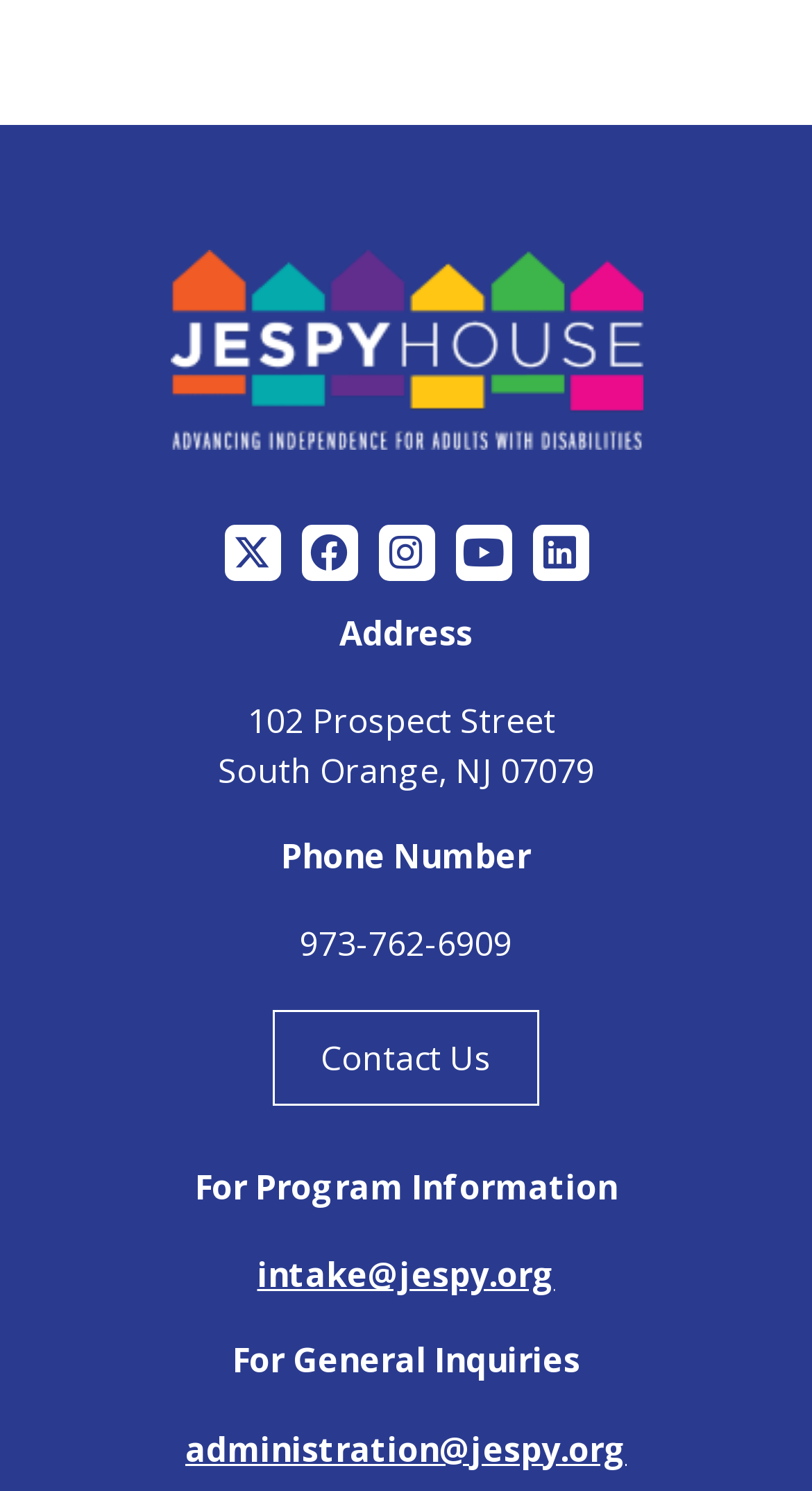What is the email for program information? Please answer the question using a single word or phrase based on the image.

intake@jespy.org